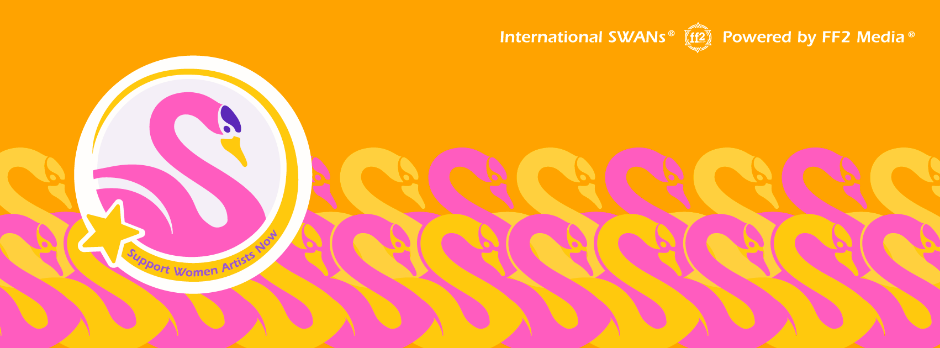What is the repeated pattern on the background?
Please provide a single word or phrase answer based on the image.

Stylized flamingo illustrations